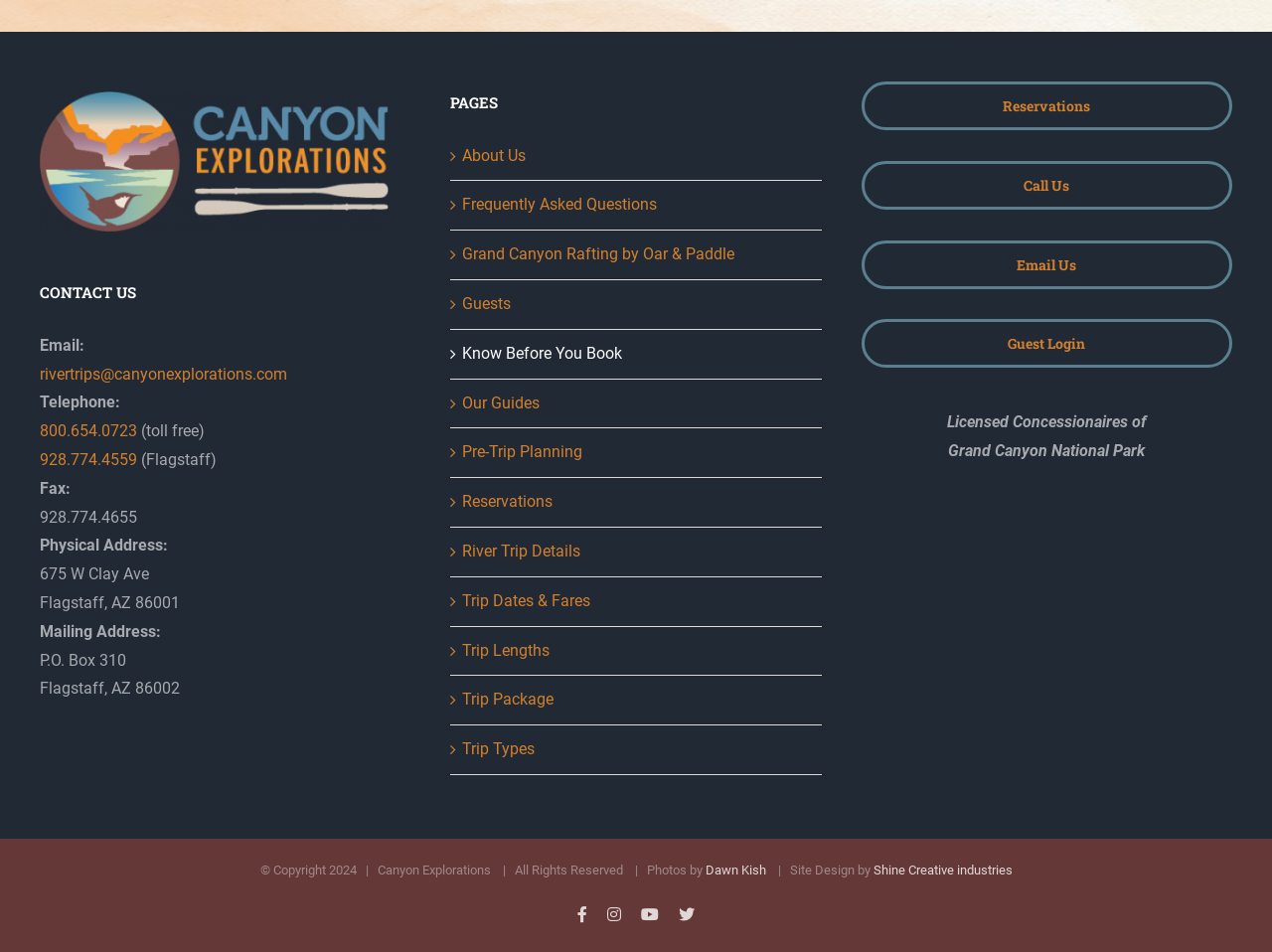Refer to the screenshot and answer the following question in detail:
What is the physical address of the company?

The physical address of the company can be found in the 'CONTACT US' section. It is listed as 'Physical Address:' followed by the address '675 W Clay Ave, Flagstaff, AZ 86001'.